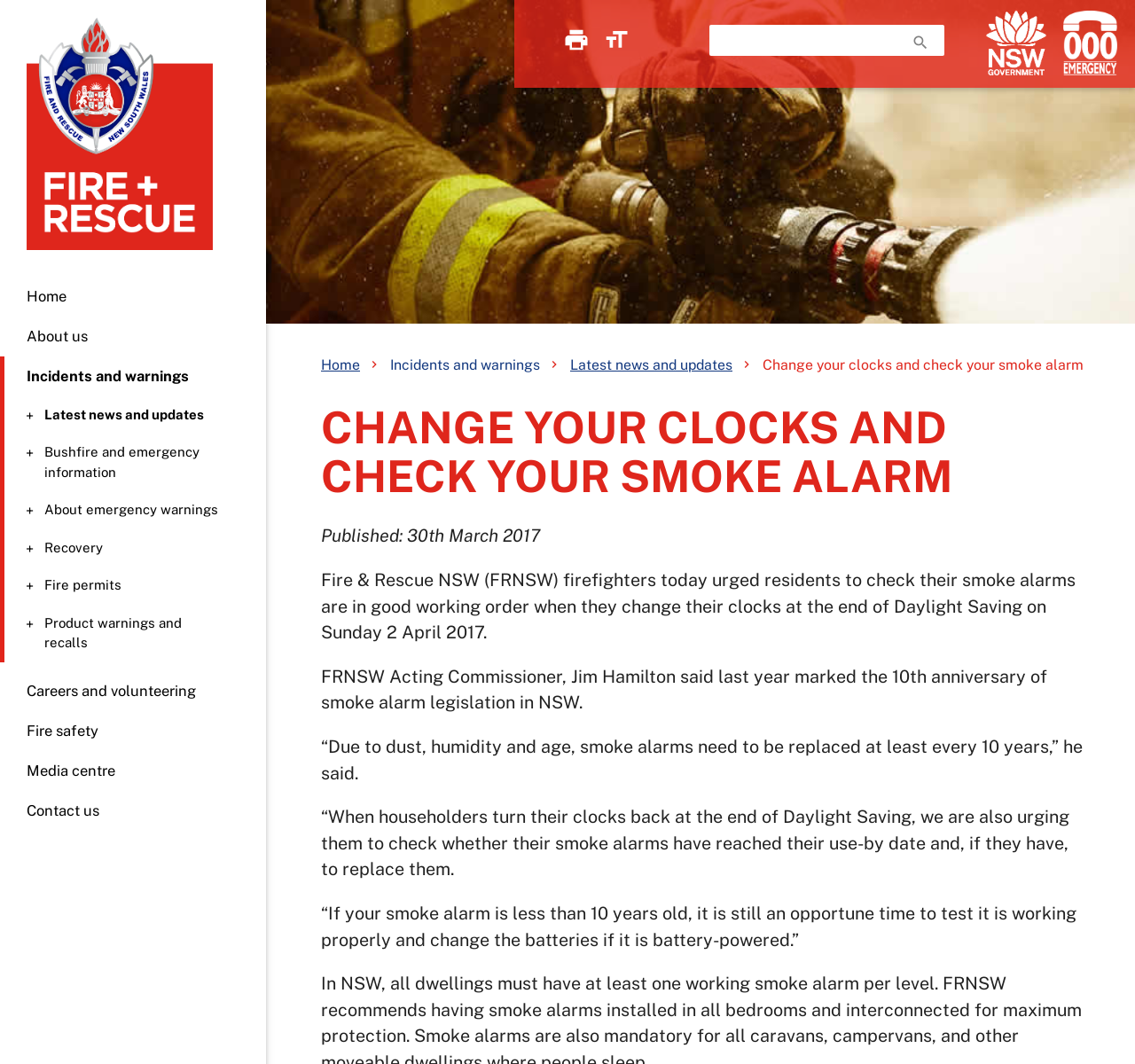Respond to the question below with a single word or phrase: How often should smoke alarms be replaced?

Every 10 years